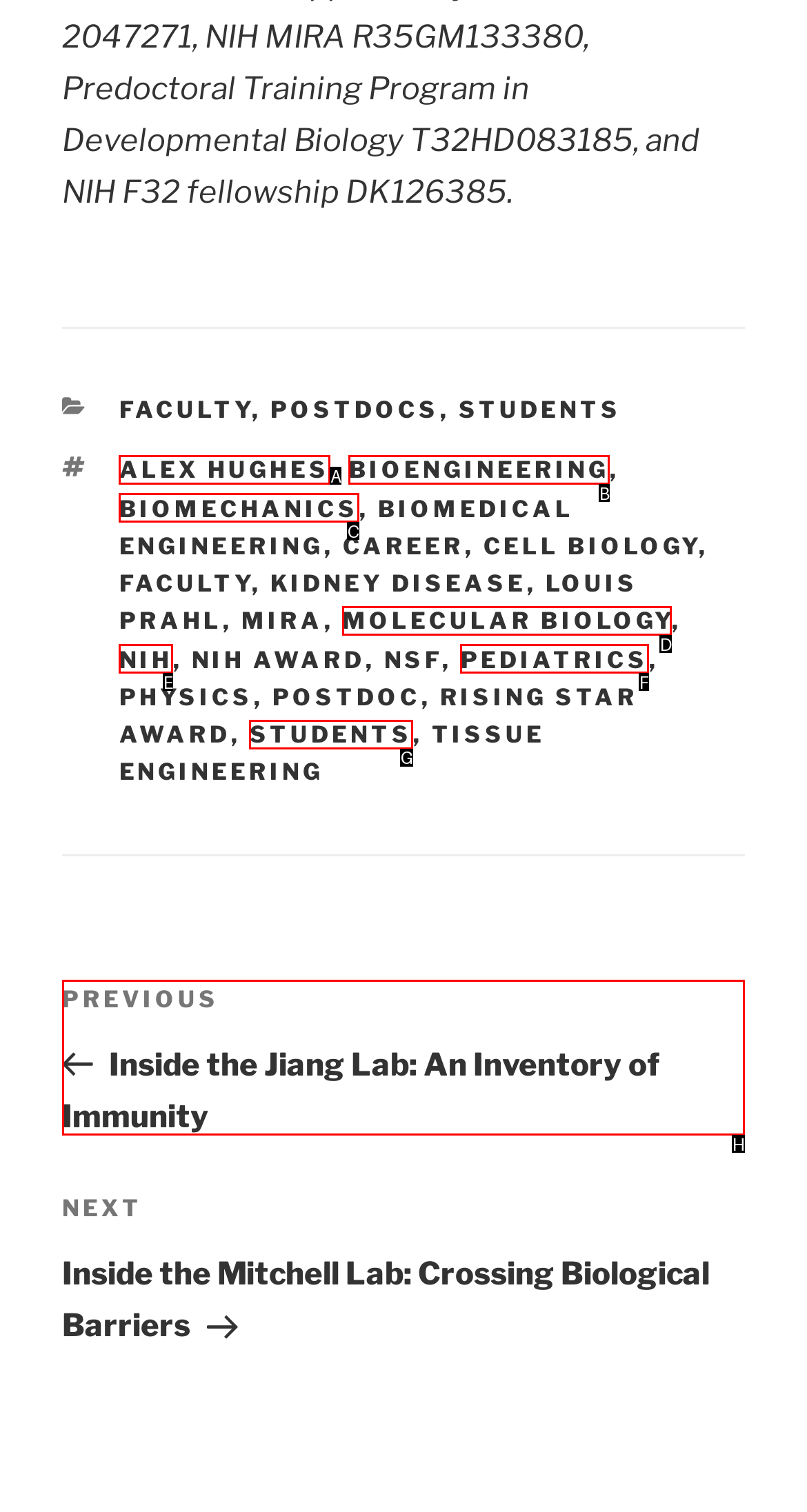Identify the correct lettered option to click in order to perform this task: View previous post. Respond with the letter.

H